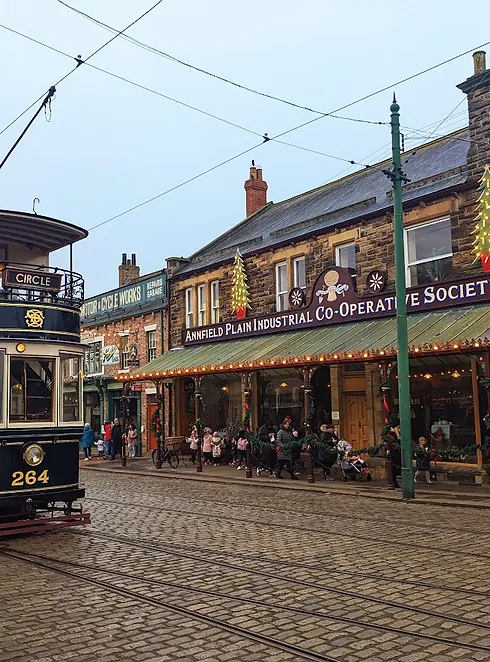Answer the following query concisely with a single word or phrase:
What is the material of the street?

Cobblestone